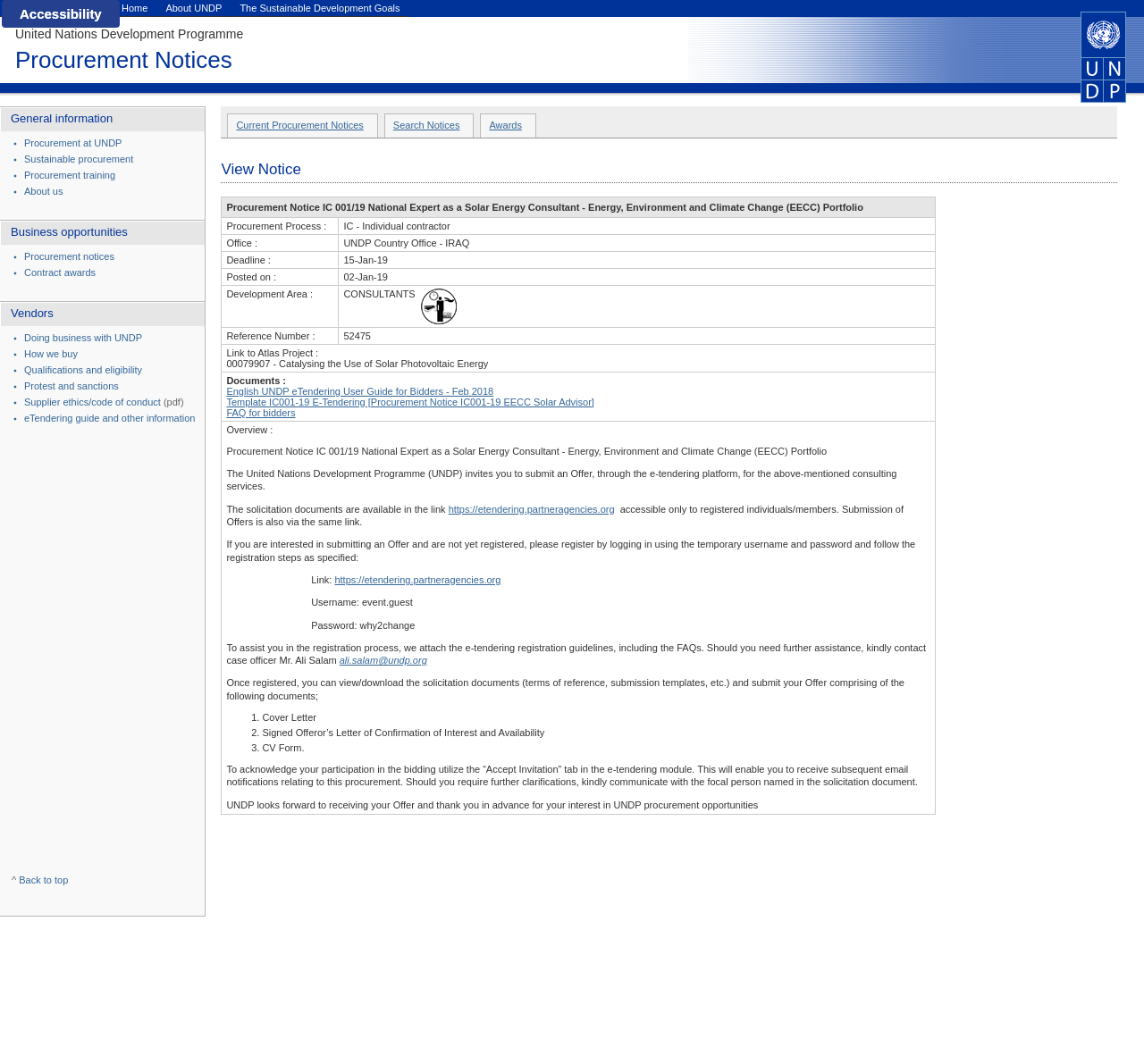Specify the bounding box coordinates of the element's area that should be clicked to execute the given instruction: "click the accessibility button". The coordinates should be four float numbers between 0 and 1, i.e., [left, top, right, bottom].

[0.002, 0.0, 0.104, 0.026]